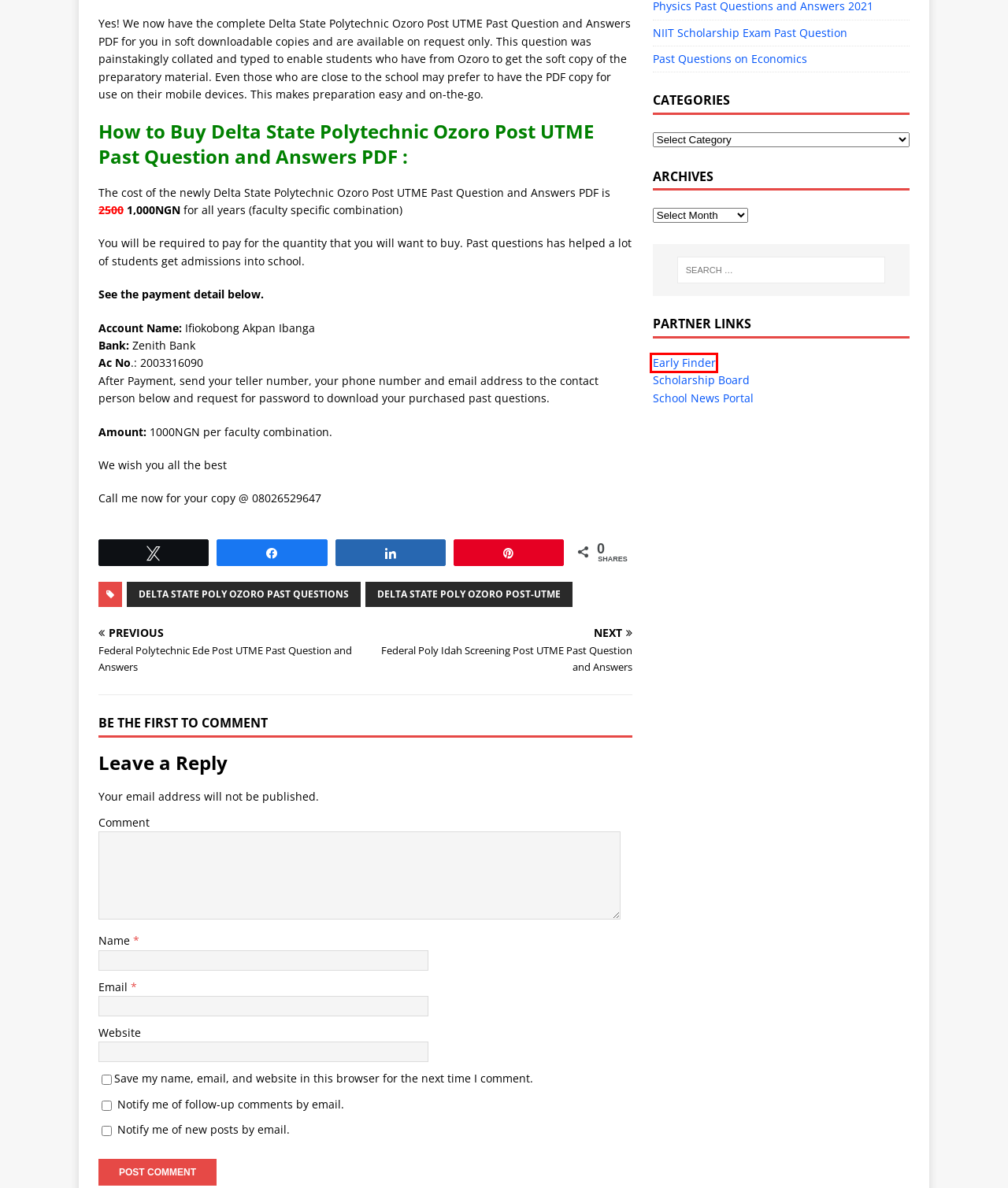Evaluate the webpage screenshot and identify the element within the red bounding box. Select the webpage description that best fits the new webpage after clicking the highlighted element. Here are the candidates:
A. Latest Scholarships and Grants for Students - scholarshipboard.org
B. School News Portal - Schoolnewsportal.com
C. Delta State Poly Ozoro Post-UTME | PastQuestions.com.ng
D. Past Questions on Economics | PastQuestions.com.ng
E. Federal Polytechnic Ede Post UTME Past Question and Answers | PastQuestions.com.ng
F. Opportunities, Scholarships, Visa, Jobs, Internships - EarlyFinder.com
G. NIIT Scholarship Exam Past Question | PastQuestions.com.ng
H. Federal Poly Idah Screening Post UTME Past Question and Answers | PastQuestions.com.ng

F